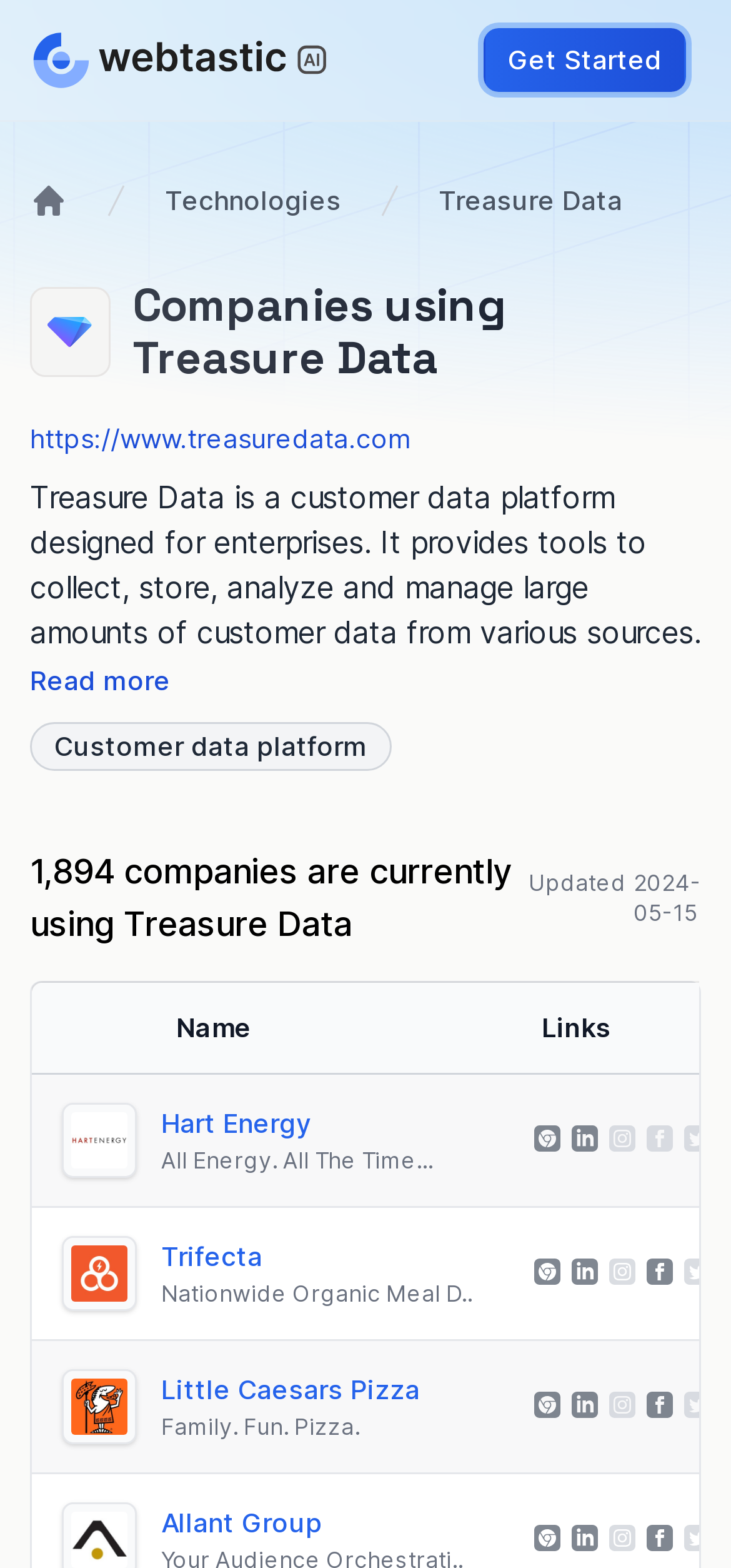Can you specify the bounding box coordinates for the region that should be clicked to fulfill this instruction: "Visit the Treasure Data website".

[0.041, 0.269, 0.559, 0.289]